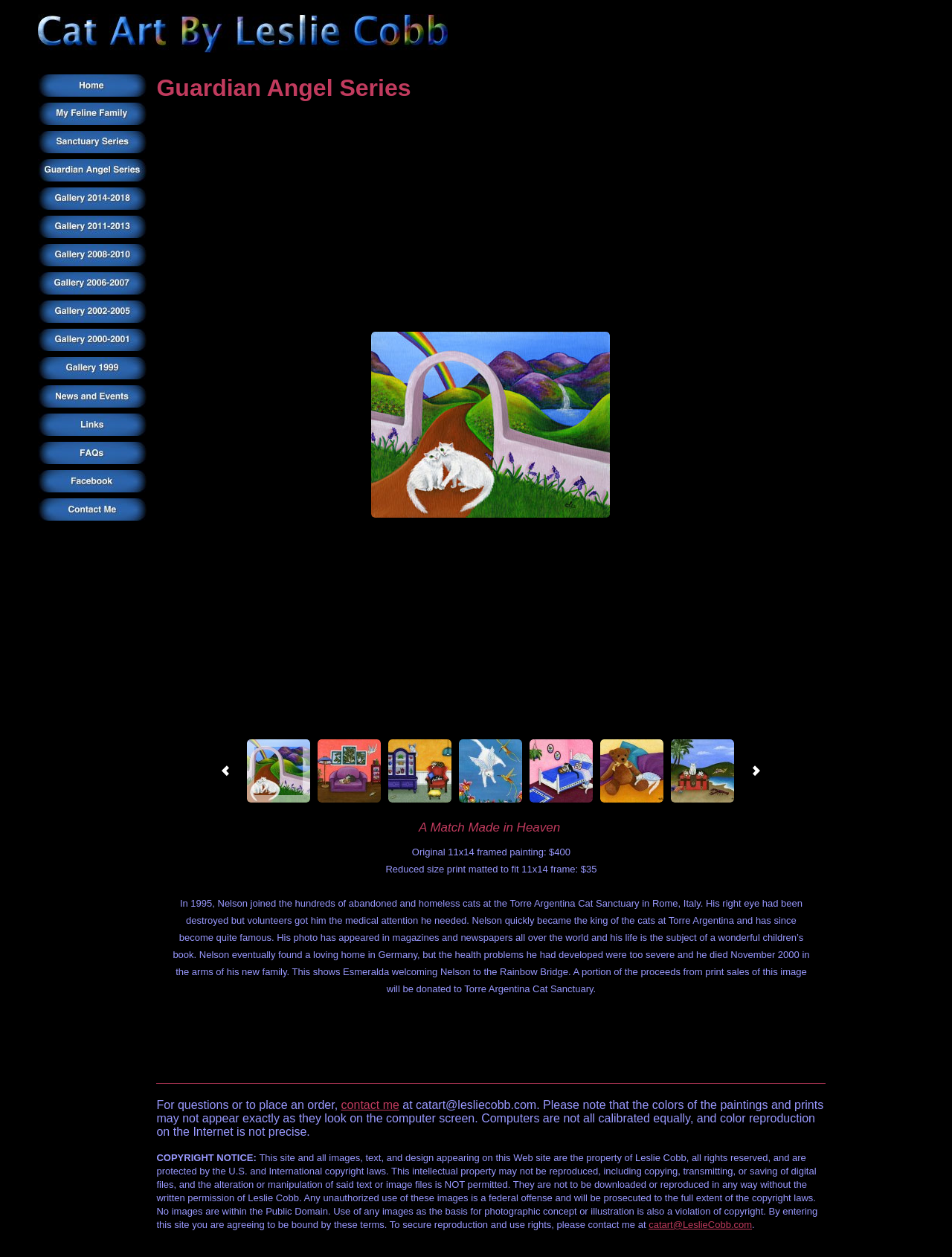Predict the bounding box of the UI element based on the description: "alt="My Feline Family"". The coordinates should be four float numbers between 0 and 1, formatted as [left, top, right, bottom].

[0.04, 0.083, 0.155, 0.104]